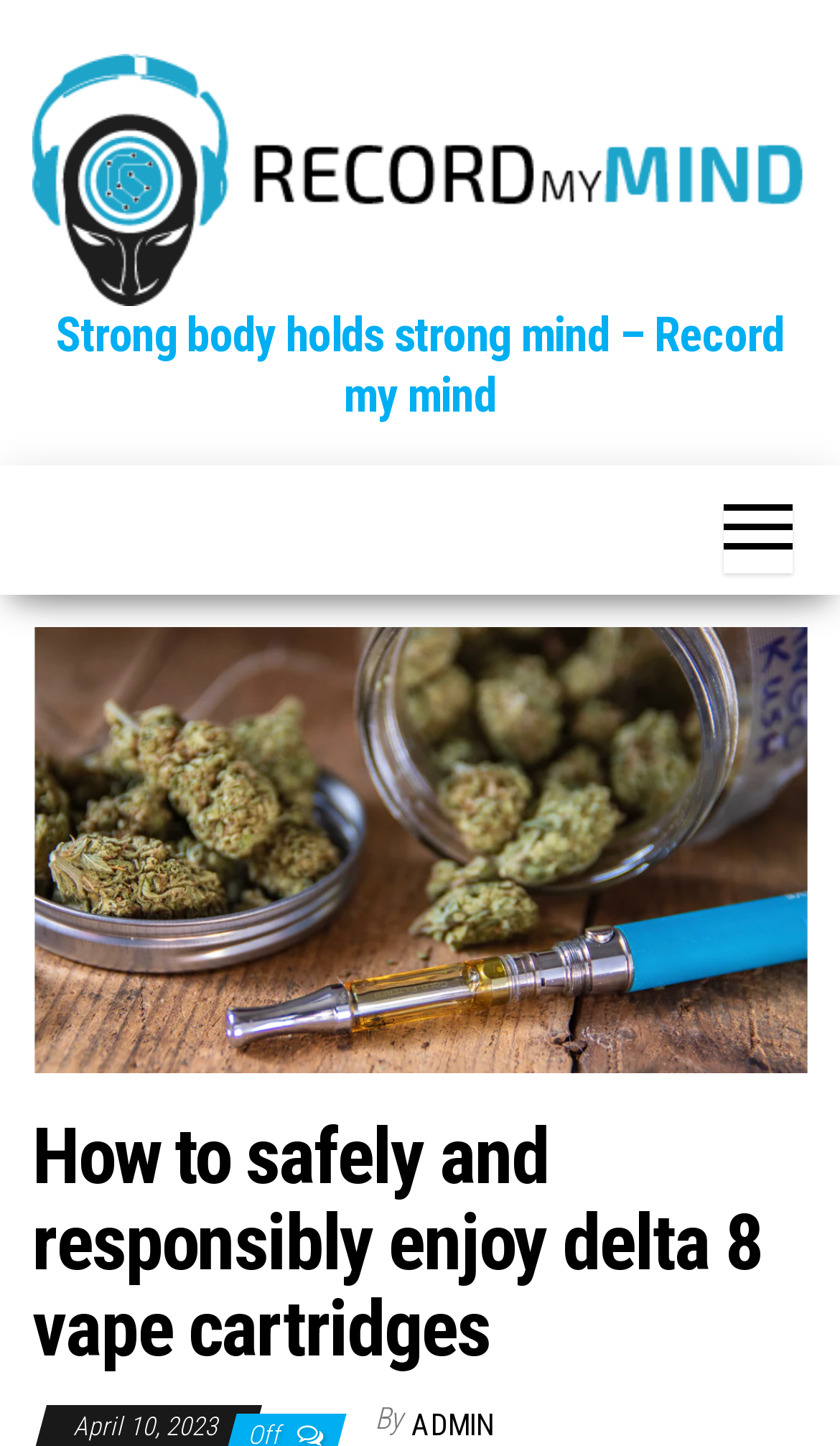Please respond to the question with a concise word or phrase:
What is the date of the article?

April 10, 2023